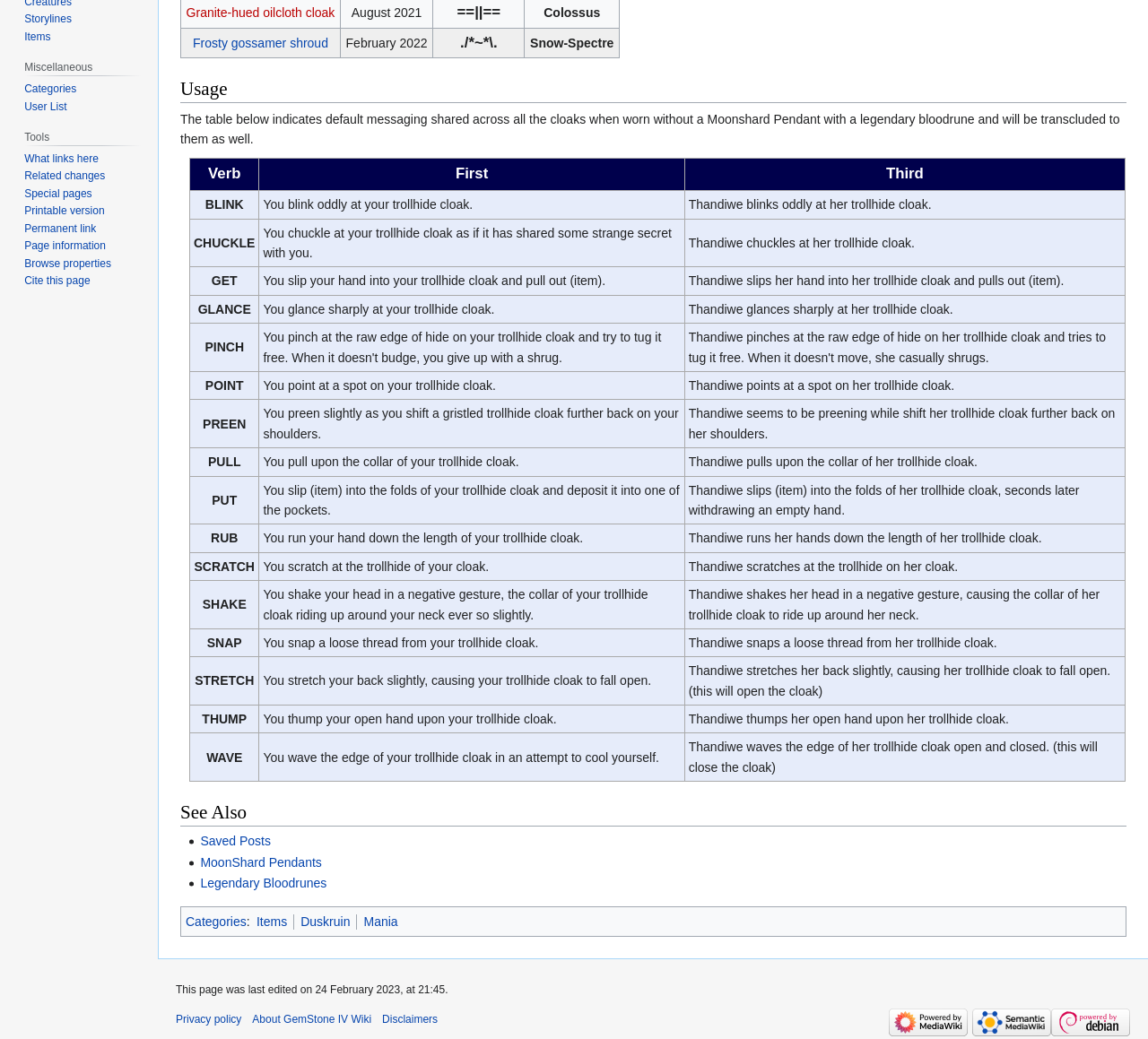For the element described, predict the bounding box coordinates as (top-left x, top-left y, bottom-right x, bottom-right y). All values should be between 0 and 1. Element description: Duskruin

[0.262, 0.88, 0.305, 0.894]